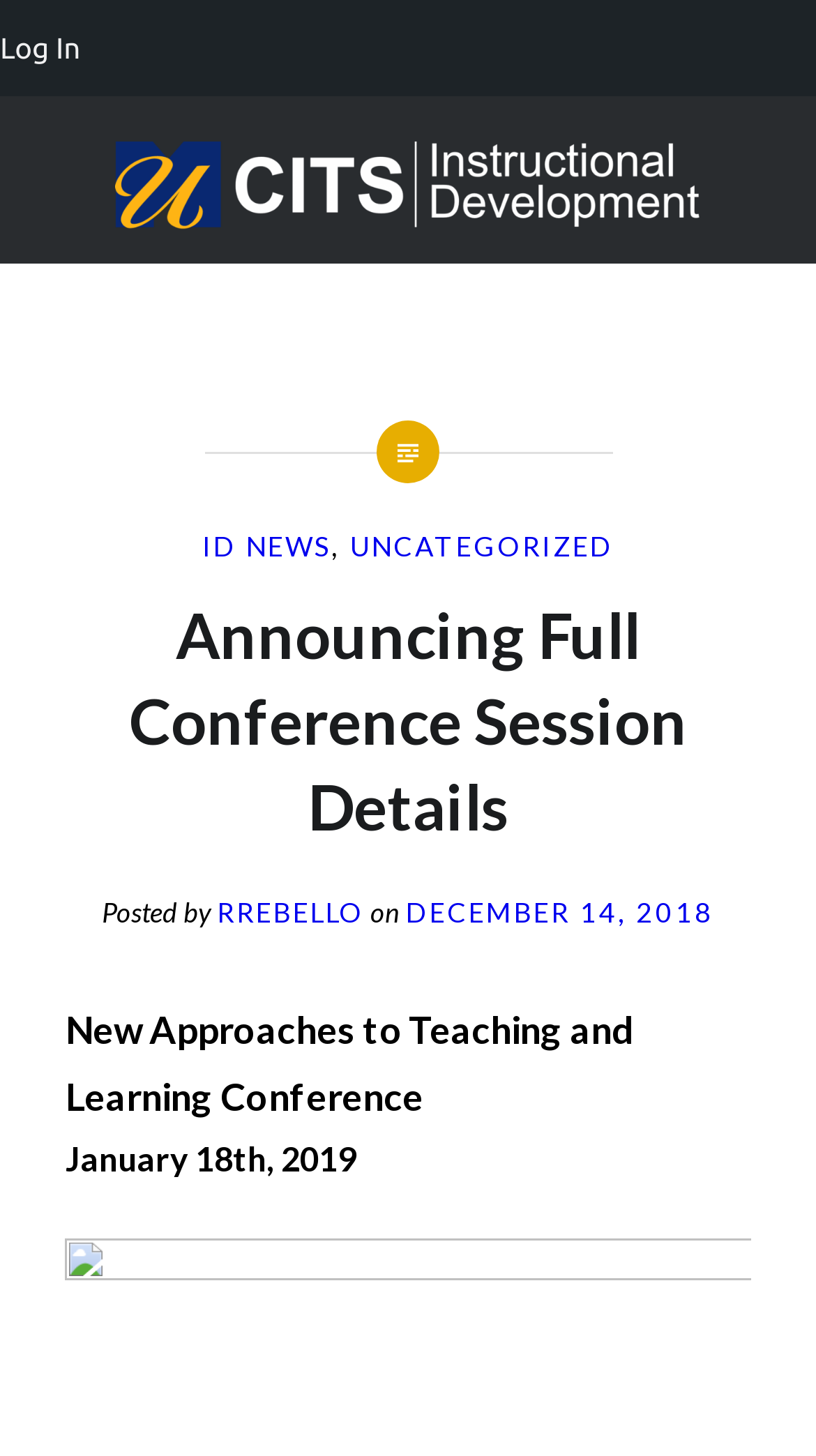Illustrate the webpage with a detailed description.

The webpage appears to be a conference announcement page, specifically for the "New Approaches to Teaching and Learning Conference" on January 18th, 2019. 

At the top left of the page, there is a logo or icon for "Instructional Development" accompanied by a link with the same name. Below this, there is a heading also titled "Instructional Development". 

To the right of the logo, there is a navigation menu with links to "ID NEWS" and "UNCATEGORIZED". 

Below the navigation menu, there is a header section that contains the title "Announcing Full Conference Session Details" and some metadata about the post, including the author "RREBELLO" and the date "DECEMBER 14, 2018". 

In the main content area, there is a brief introduction or announcement about the conference, which is not fully described in the provided accessibility tree. 

At the top right corner of the page, there is a "Log In" link.